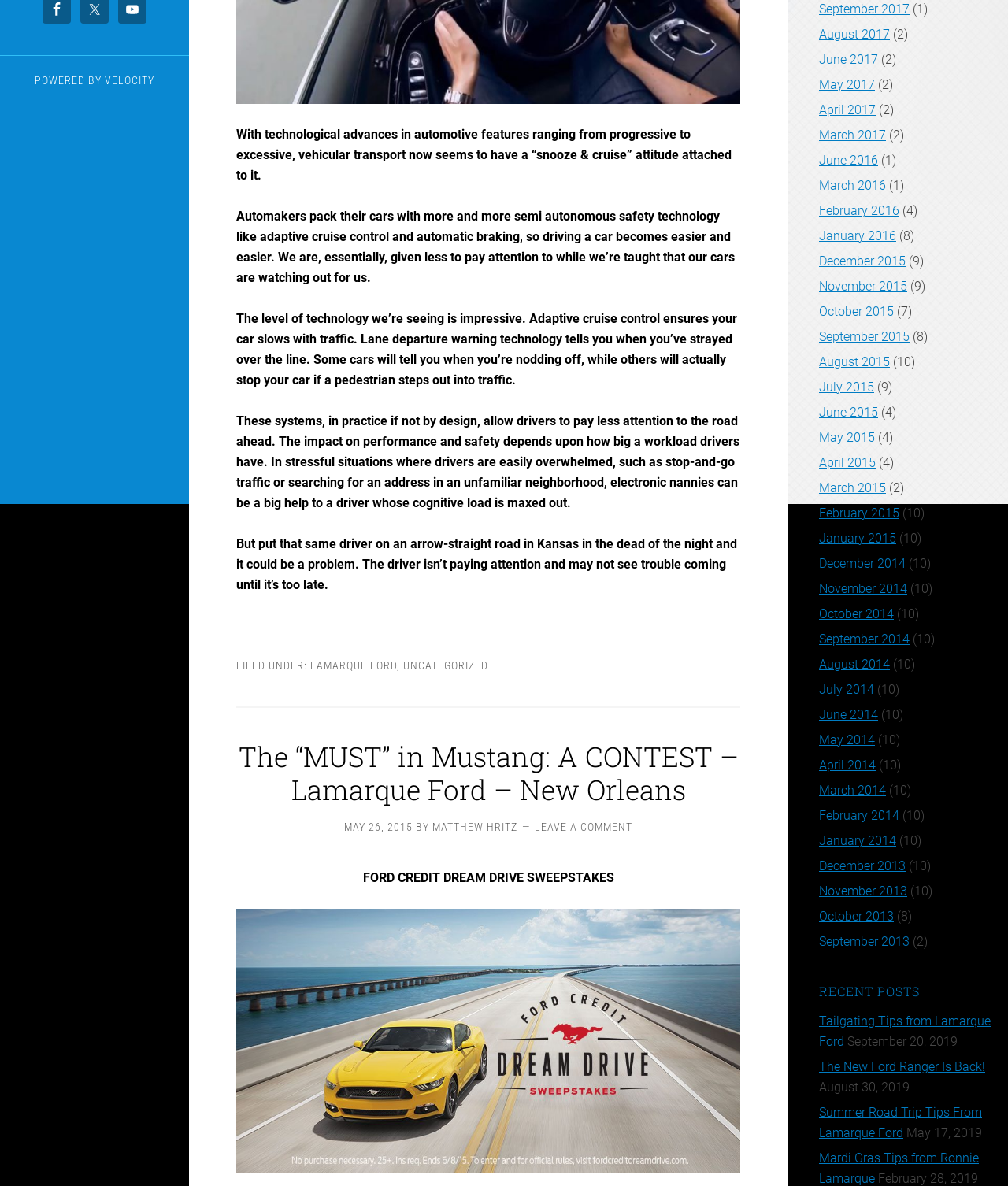Locate the UI element described by Tailgating Tips from Lamarque Ford and provide its bounding box coordinates. Use the format (top-left x, top-left y, bottom-right x, bottom-right y) with all values as floating point numbers between 0 and 1.

[0.812, 0.855, 0.983, 0.885]